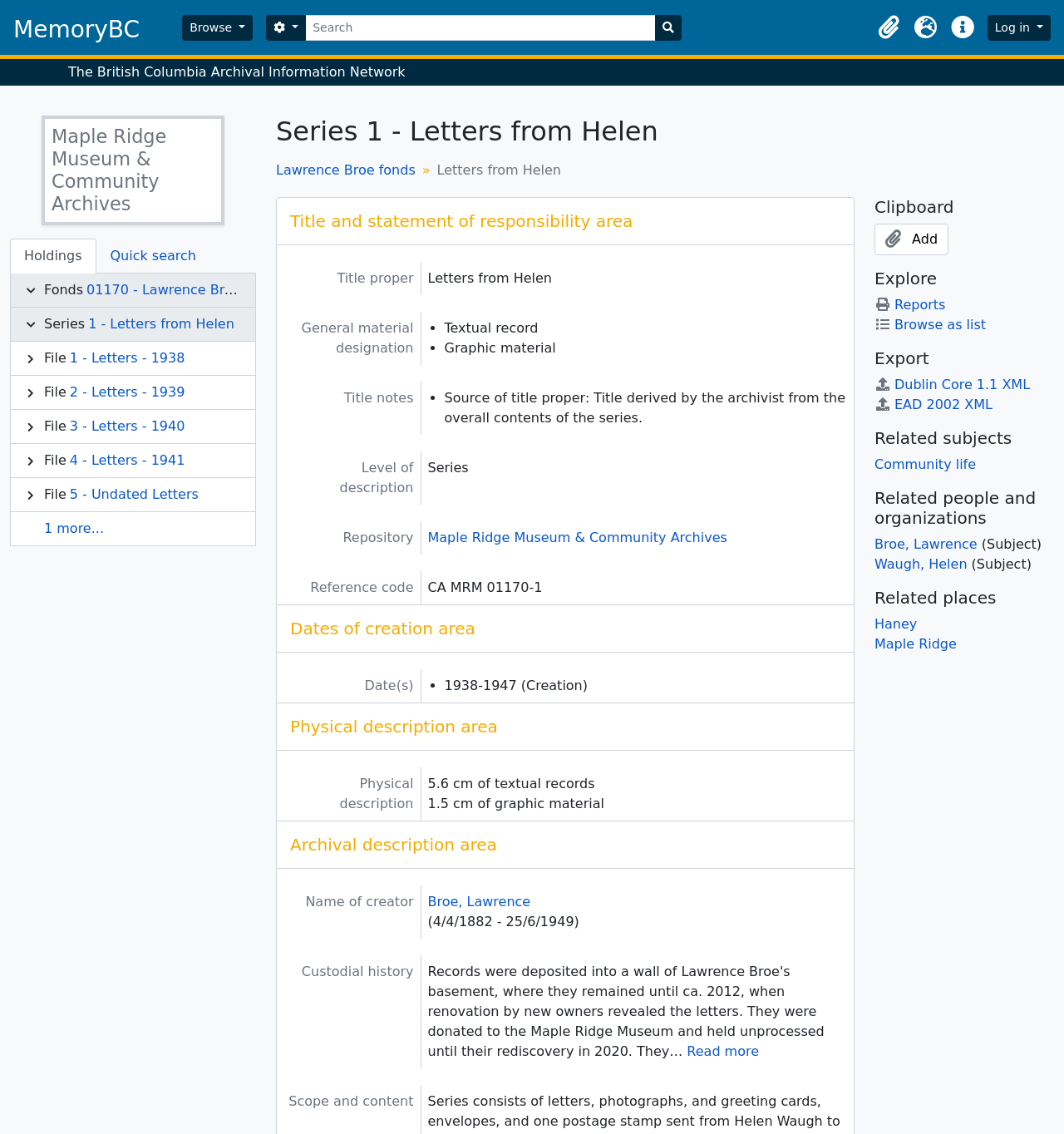Locate the bounding box coordinates of the region to be clicked to comply with the following instruction: "Browse holdings". The coordinates must be four float numbers between 0 and 1, in the form [left, top, right, bottom].

[0.009, 0.21, 0.09, 0.241]